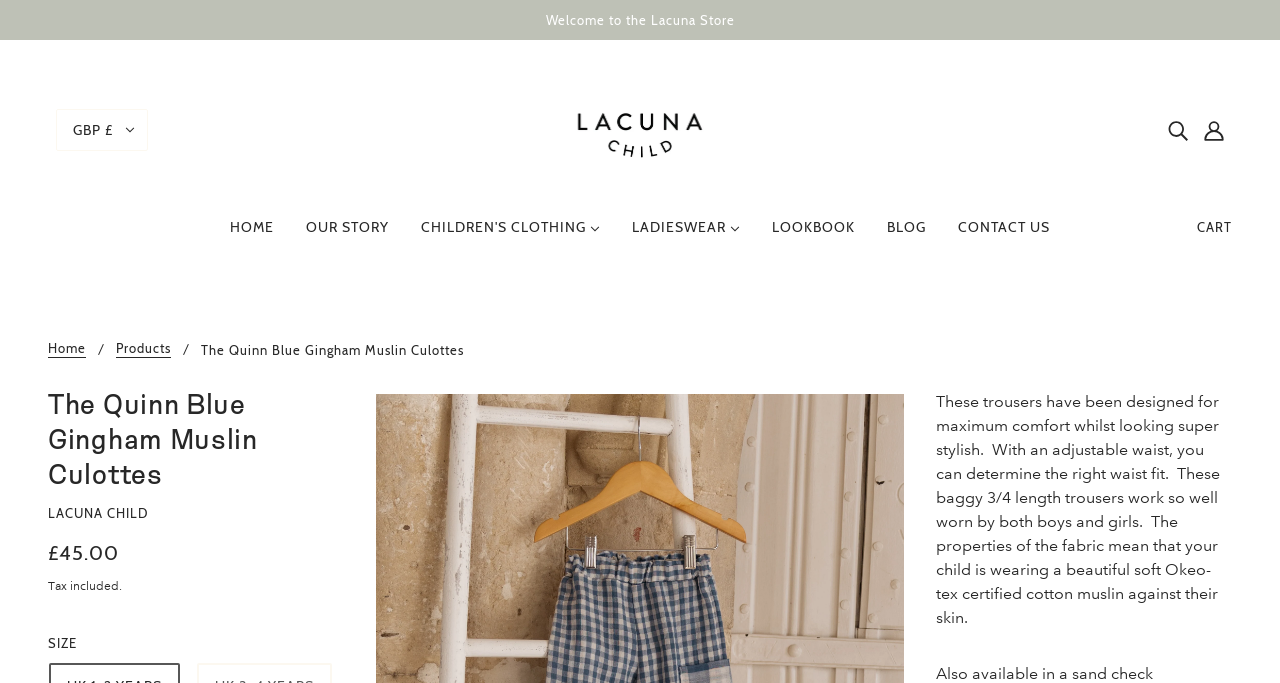What is the navigation menu item after 'OUR STORY'?
Provide an in-depth answer to the question, covering all aspects.

I determined the answer by looking at the main navigation menu, where I saw the items 'HOME', 'OUR STORY', and then 'CHILDREN'S CLOTHING'.